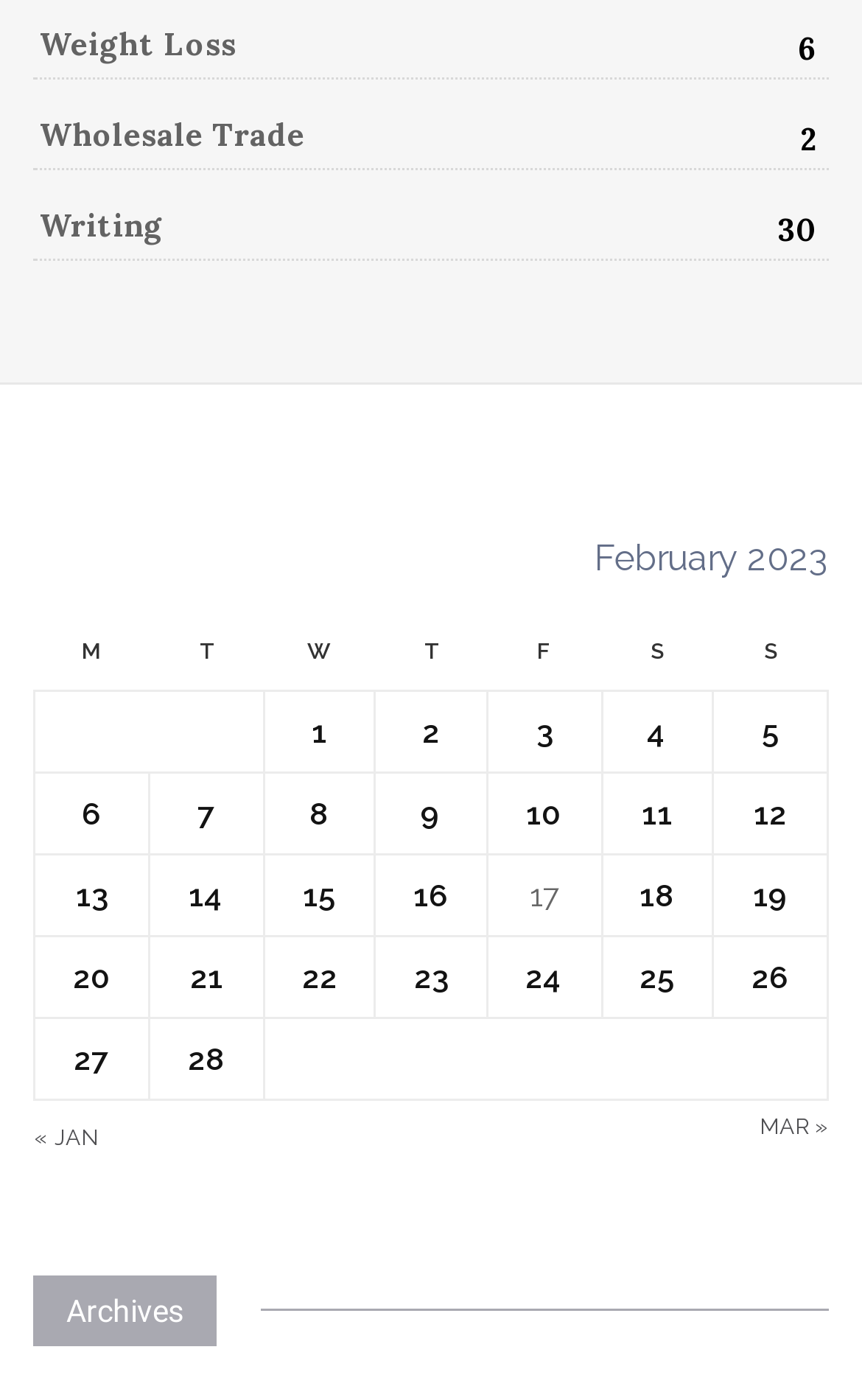Identify the bounding box coordinates of the clickable section necessary to follow the following instruction: "Click on Posts published on February 28, 2023". The coordinates should be presented as four float numbers from 0 to 1, i.e., [left, top, right, bottom].

[0.218, 0.744, 0.261, 0.769]